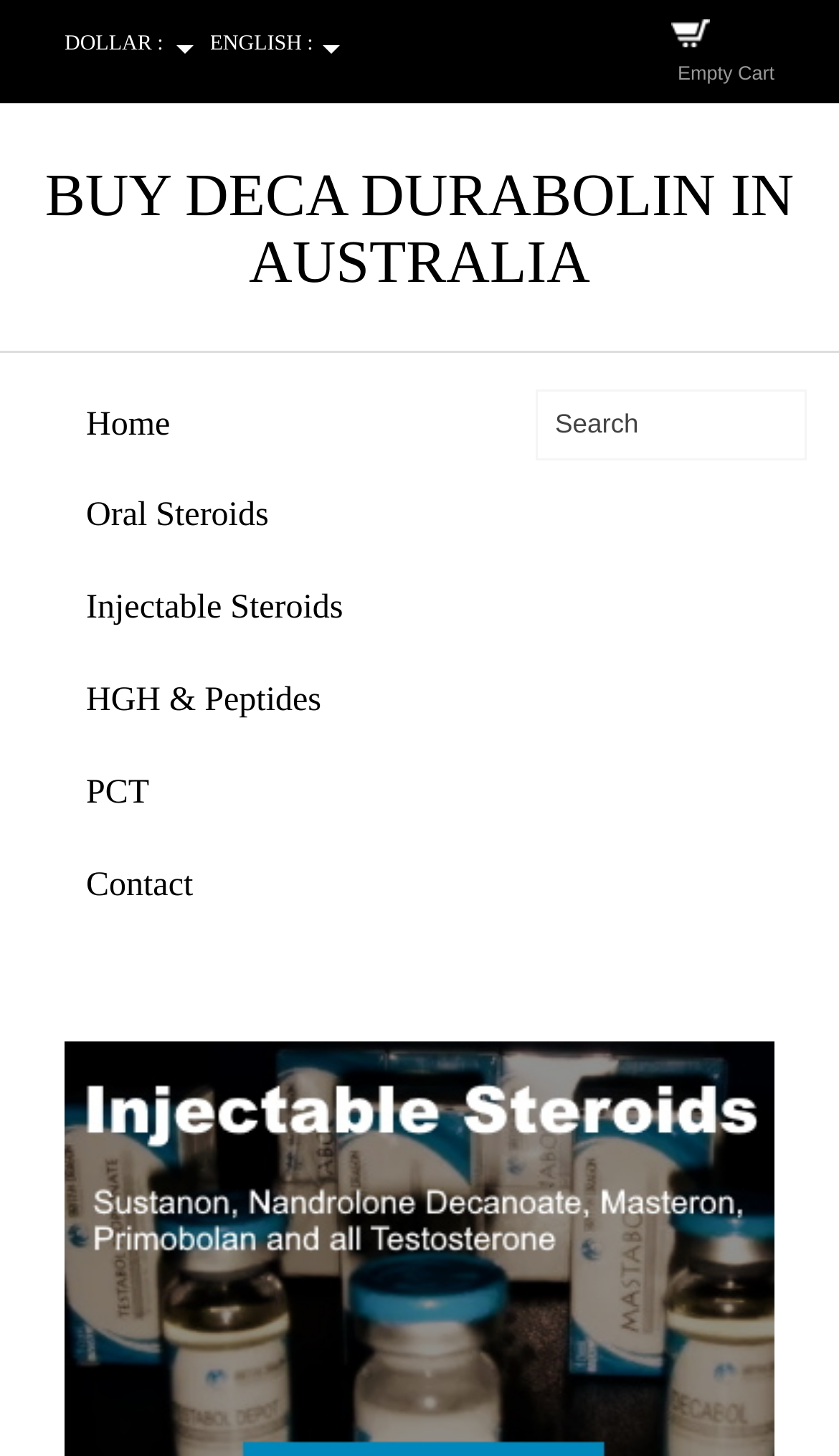Describe the entire webpage, focusing on both content and design.

This webpage is about buying anabolic steroids online, specifically Deca Durabolin in Australia. At the top left, there is a heading that reads "BUY DECA DURABOLIN IN AUSTRALIA". Below this heading, there are several links to navigate to different sections of the website, including "Home", "Oral Steroids", "Injectable Steroids", "HGH & Peptides", "PCT", and "Contact".

On the top right, there are two comboboxes, one for selecting a currency and the other for selecting a language. The currency combobox is labeled "DOLLAR :" and has an option for "EURO". The language combobox is labeled "ENGLISH :" and has options for "FRENCH" and "GERMAN".

In the top right corner, there are two links, one for an empty cart and another that is not labeled. Below these links, there is a search bar with a button and a label that reads "Search".

The webpage also has a prominent call-to-action, likely for purchasing Deca Durabolin, but the exact text is not specified in the accessibility tree.